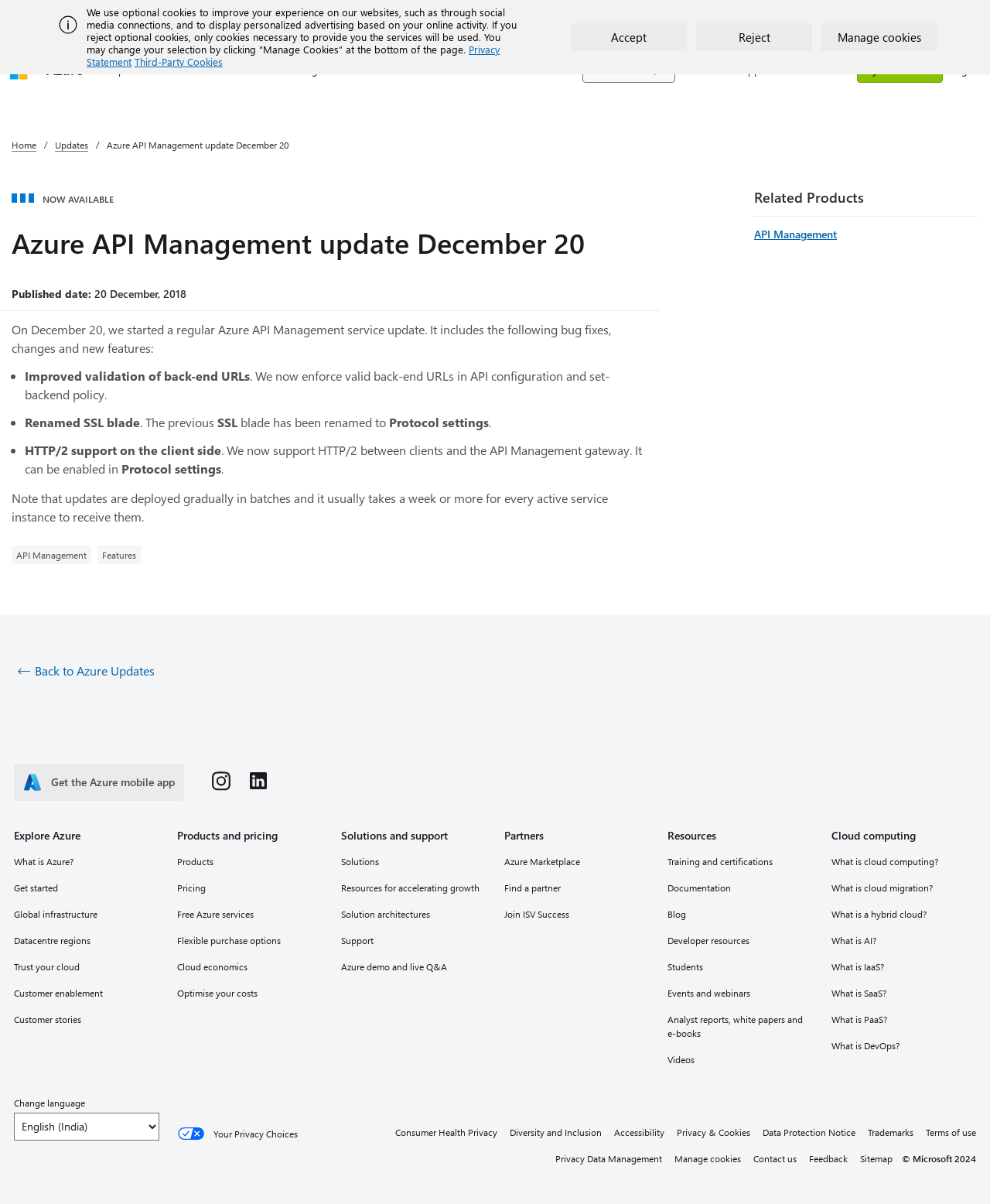Could you find the bounding box coordinates of the clickable area to complete this instruction: "Learn about Azure updates"?

[0.701, 0.041, 0.738, 0.075]